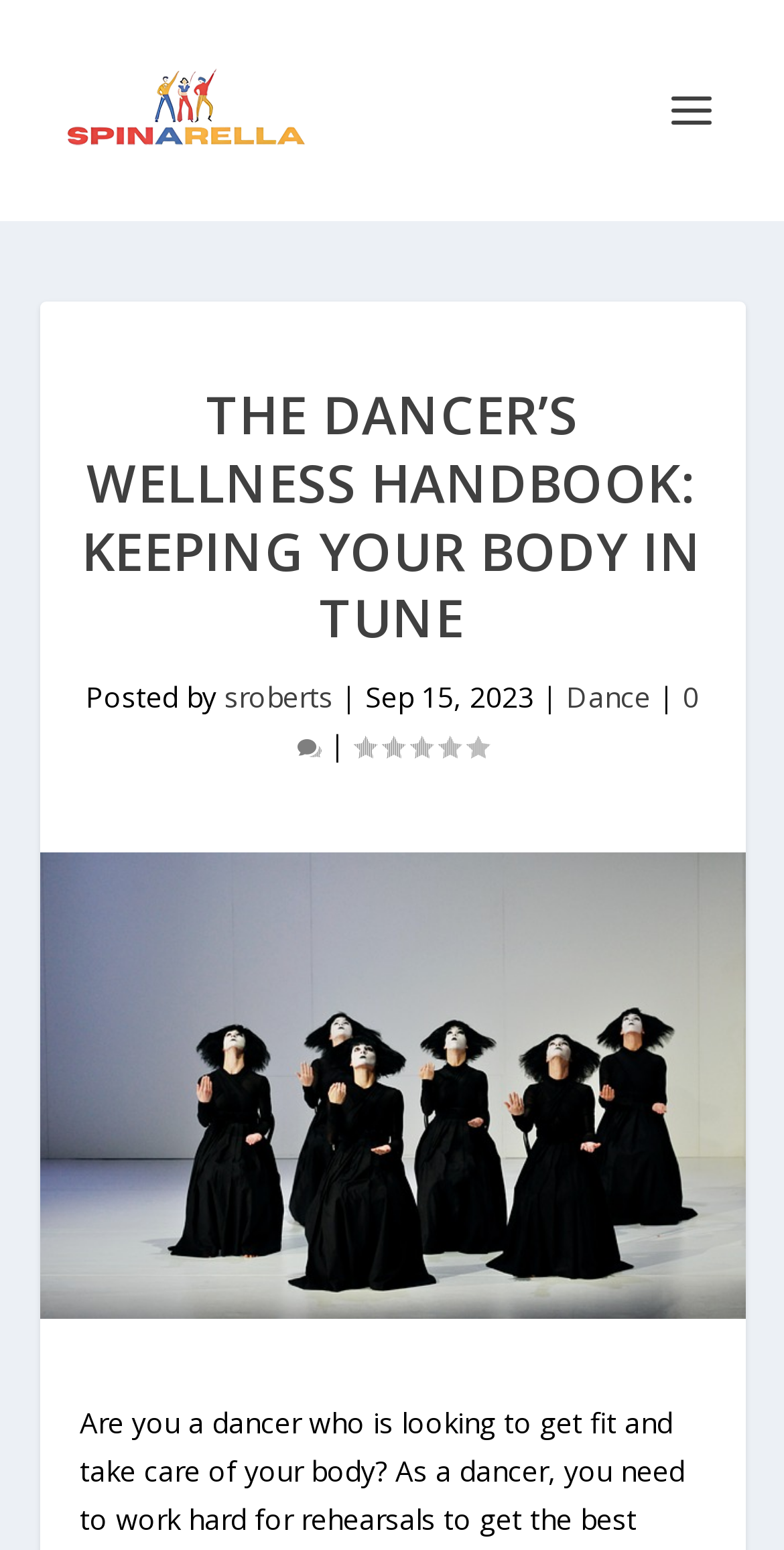Extract the main title from the webpage and generate its text.

THE DANCER’S WELLNESS HANDBOOK: KEEPING YOUR BODY IN TUNE